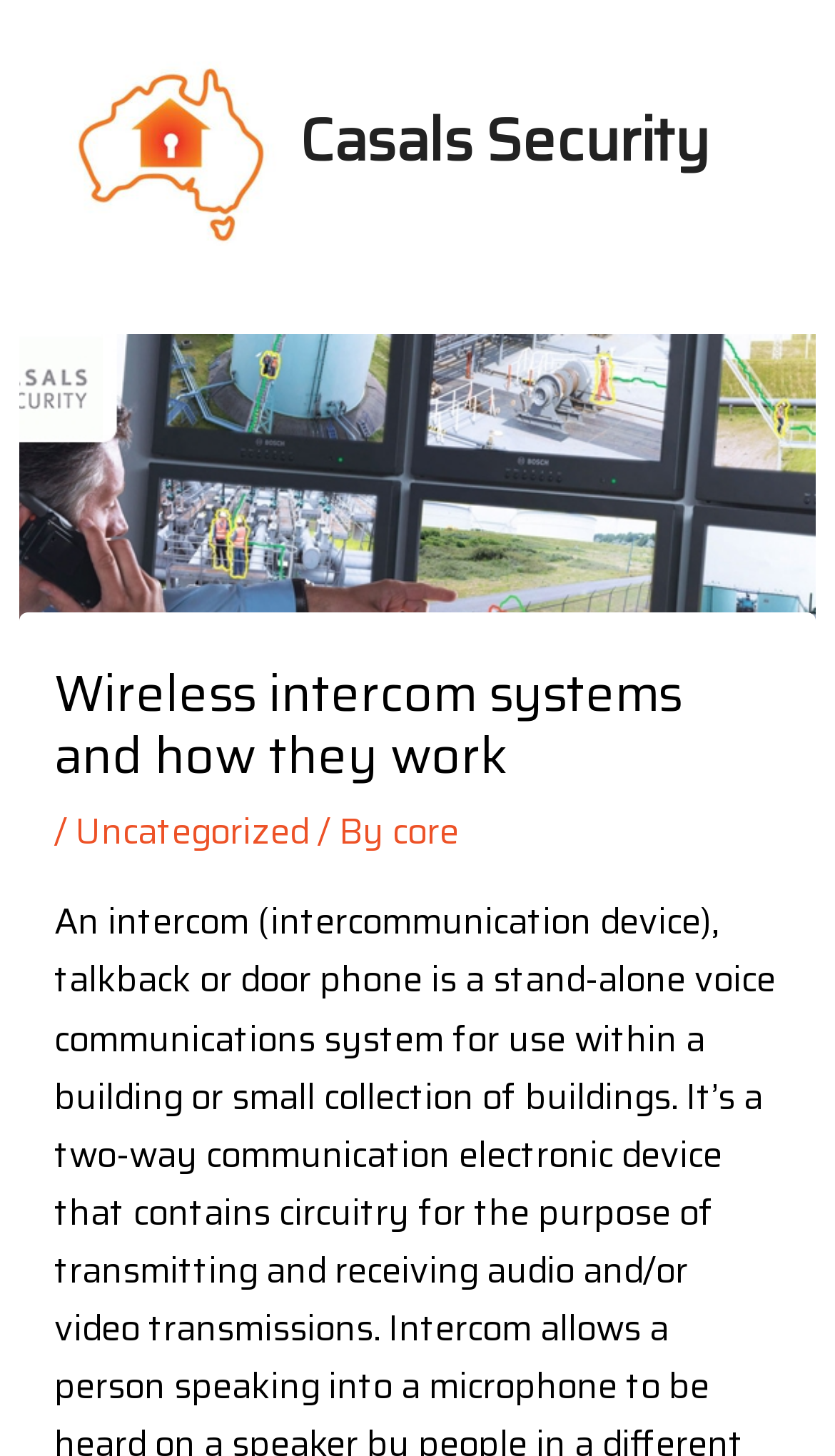What is the bounding box coordinate of the header element?
Based on the visual, give a brief answer using one word or a short phrase.

[0.065, 0.456, 0.935, 0.59]